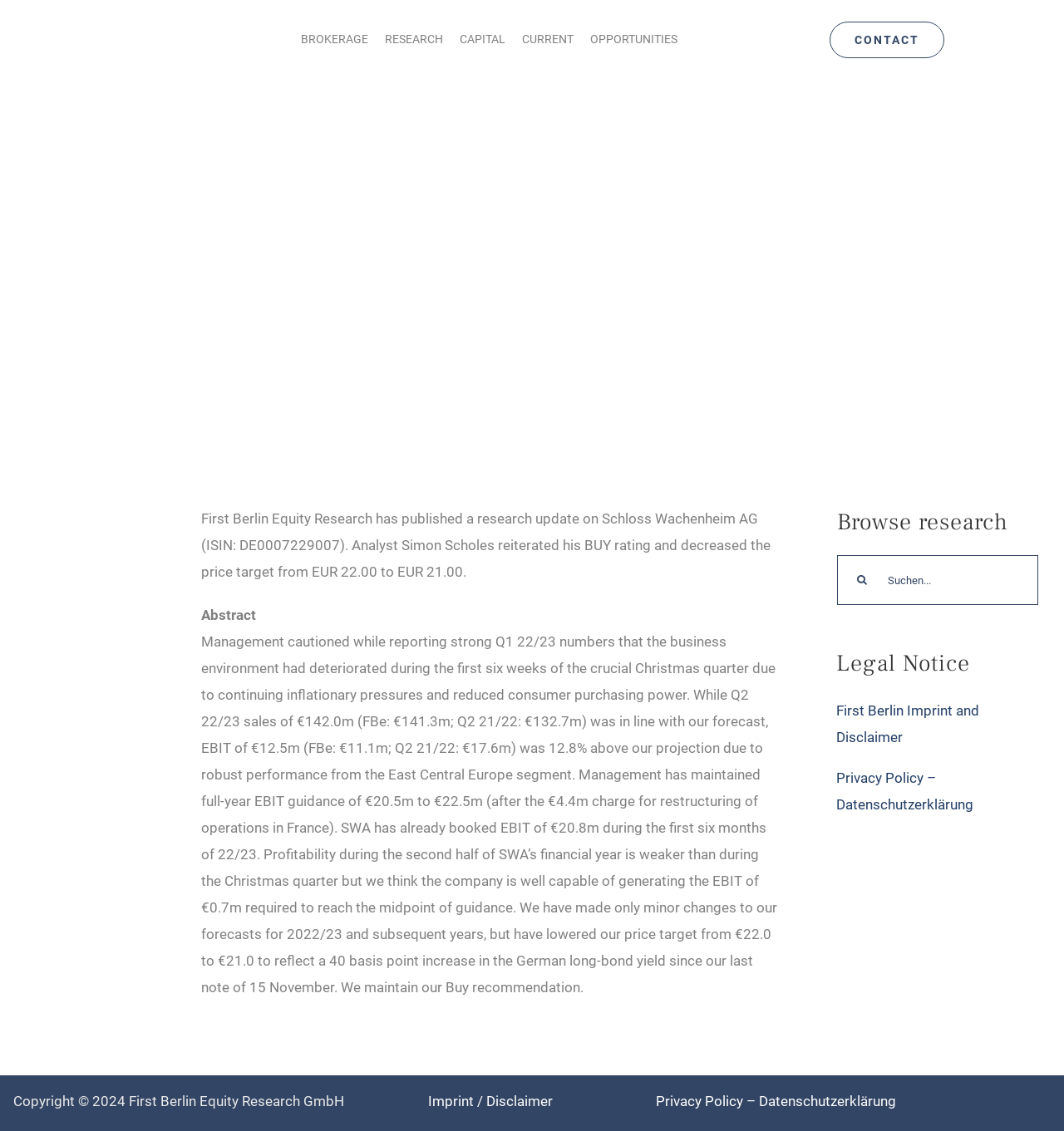Could you determine the bounding box coordinates of the clickable element to complete the instruction: "Search for research"? Provide the coordinates as four float numbers between 0 and 1, i.e., [left, top, right, bottom].

[0.787, 0.491, 0.976, 0.535]